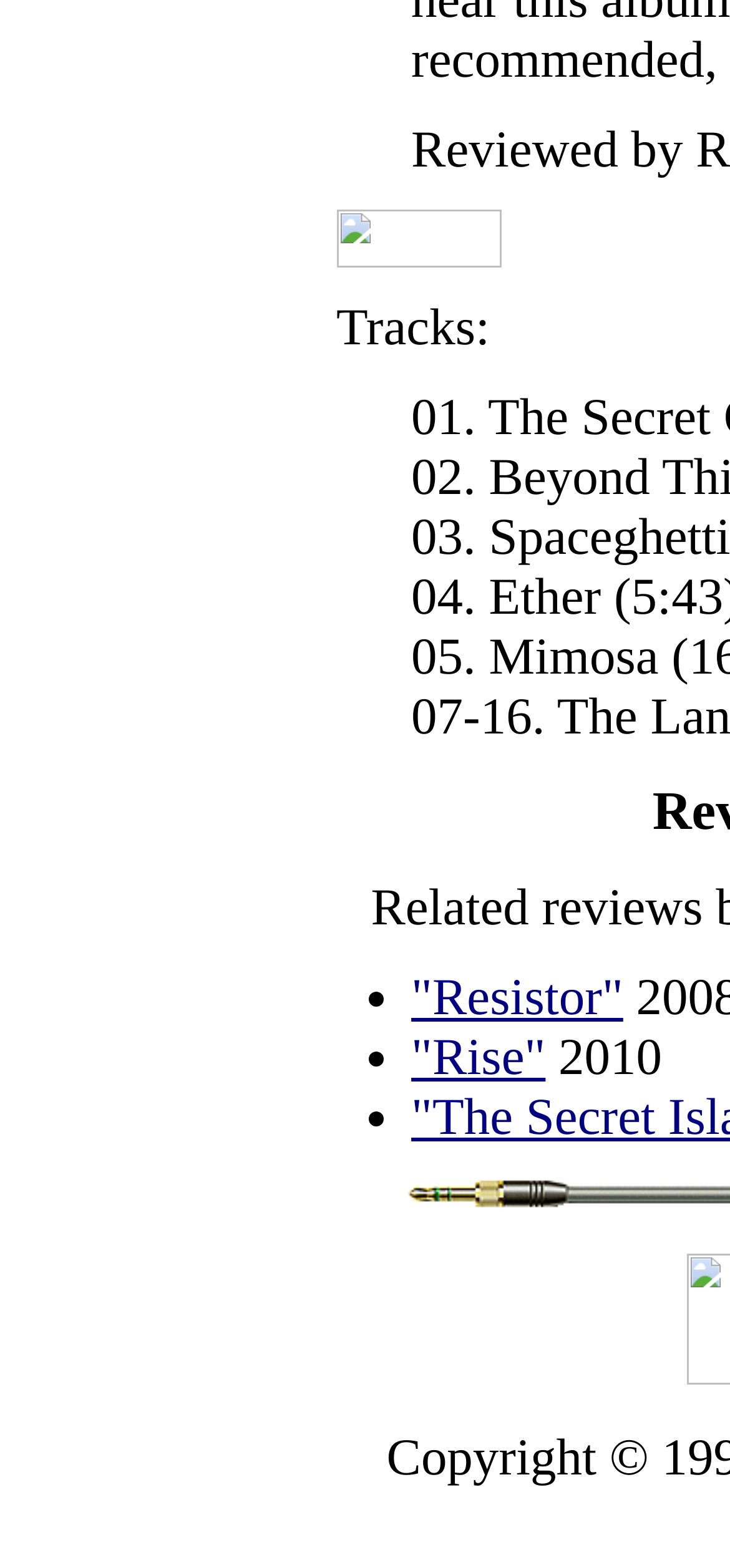Determine the bounding box for the UI element that matches this description: ""Resistor"".

[0.563, 0.617, 0.854, 0.654]